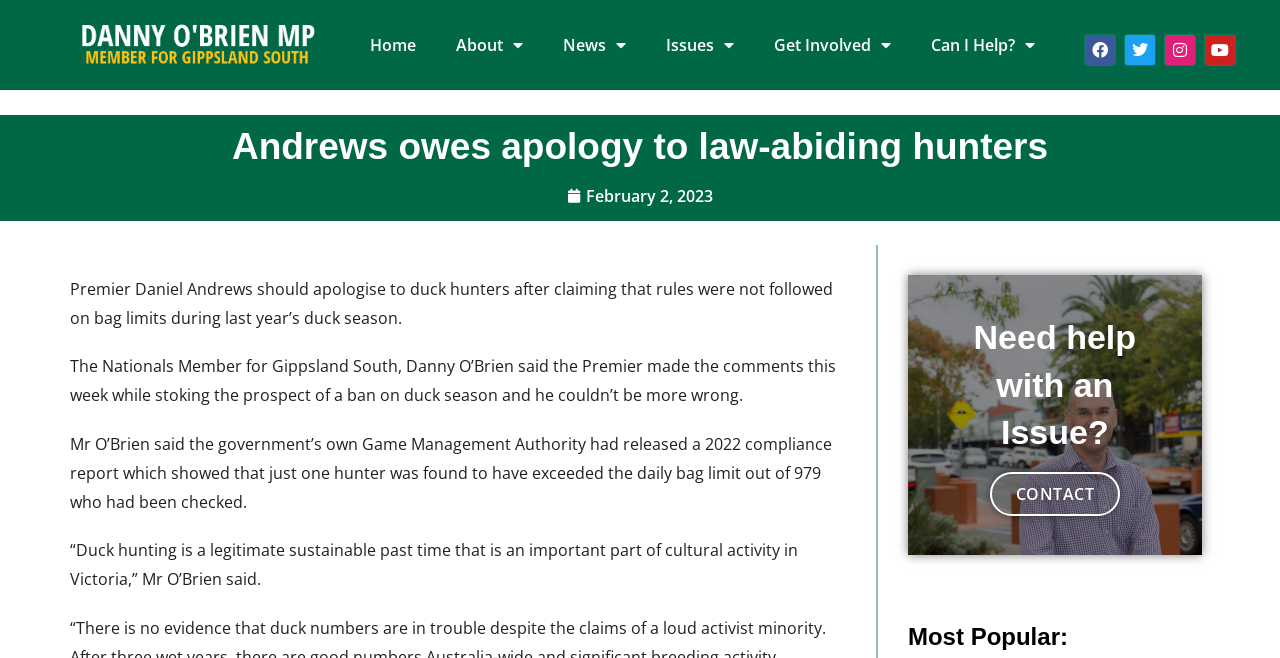Find the main header of the webpage and produce its text content.

Andrews owes apology to law-abiding hunters